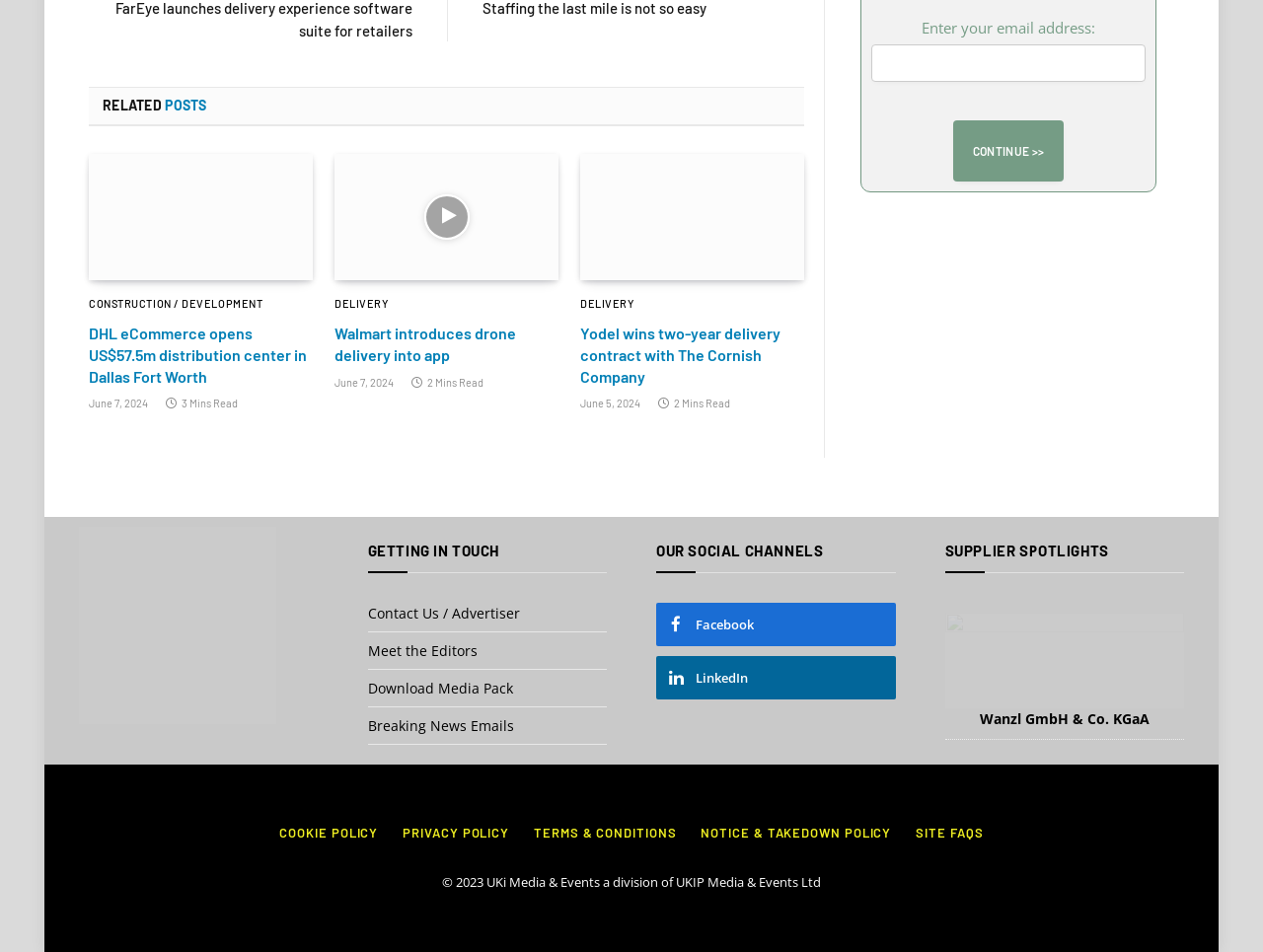Highlight the bounding box coordinates of the element you need to click to perform the following instruction: "Read article about DHL eCommerce."

[0.07, 0.162, 0.248, 0.294]